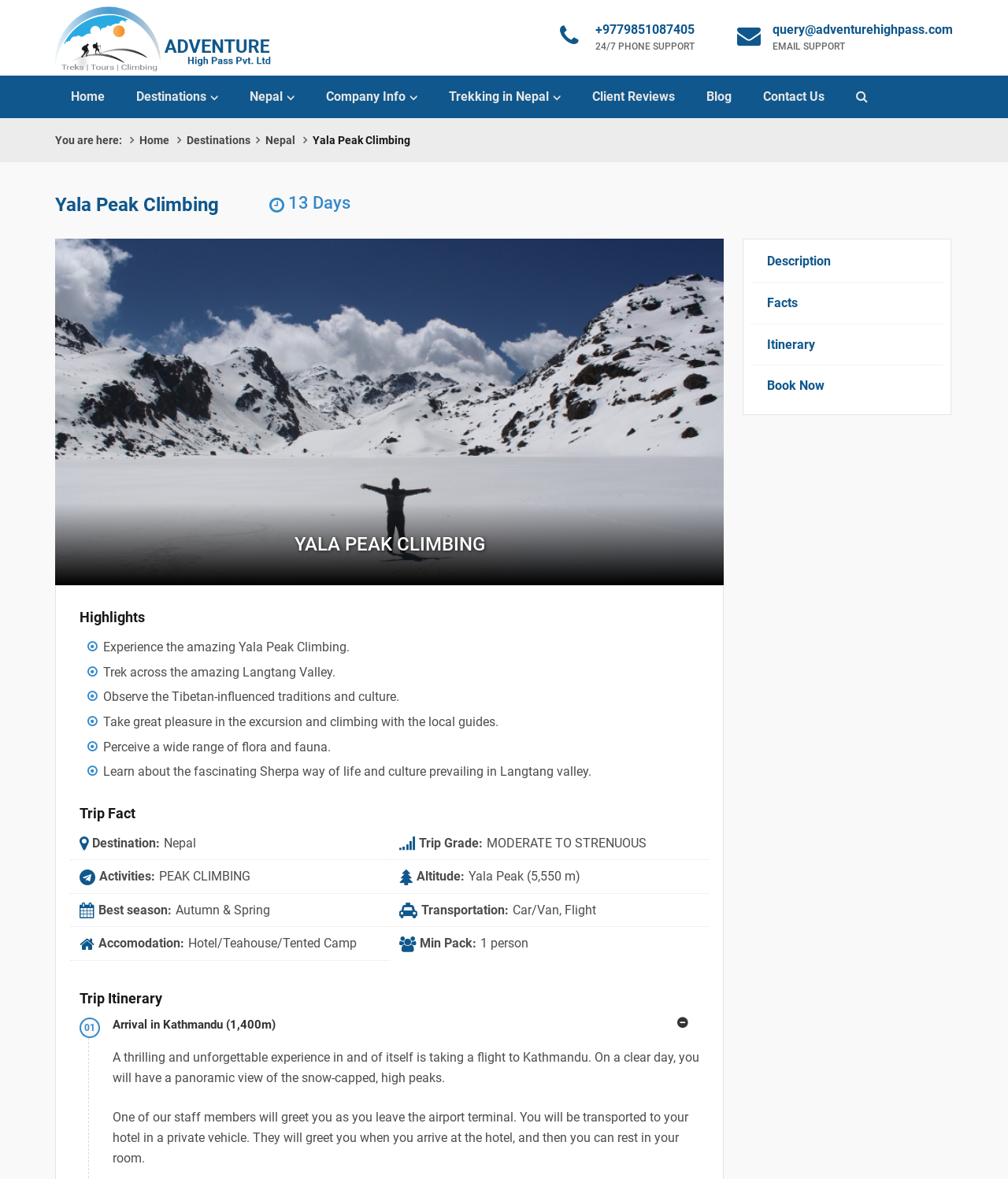Using the format (top-left x, top-left y, bottom-right x, bottom-right y), provide the bounding box coordinates for the described UI element. All values should be floating point numbers between 0 and 1: Destinations

[0.185, 0.114, 0.248, 0.124]